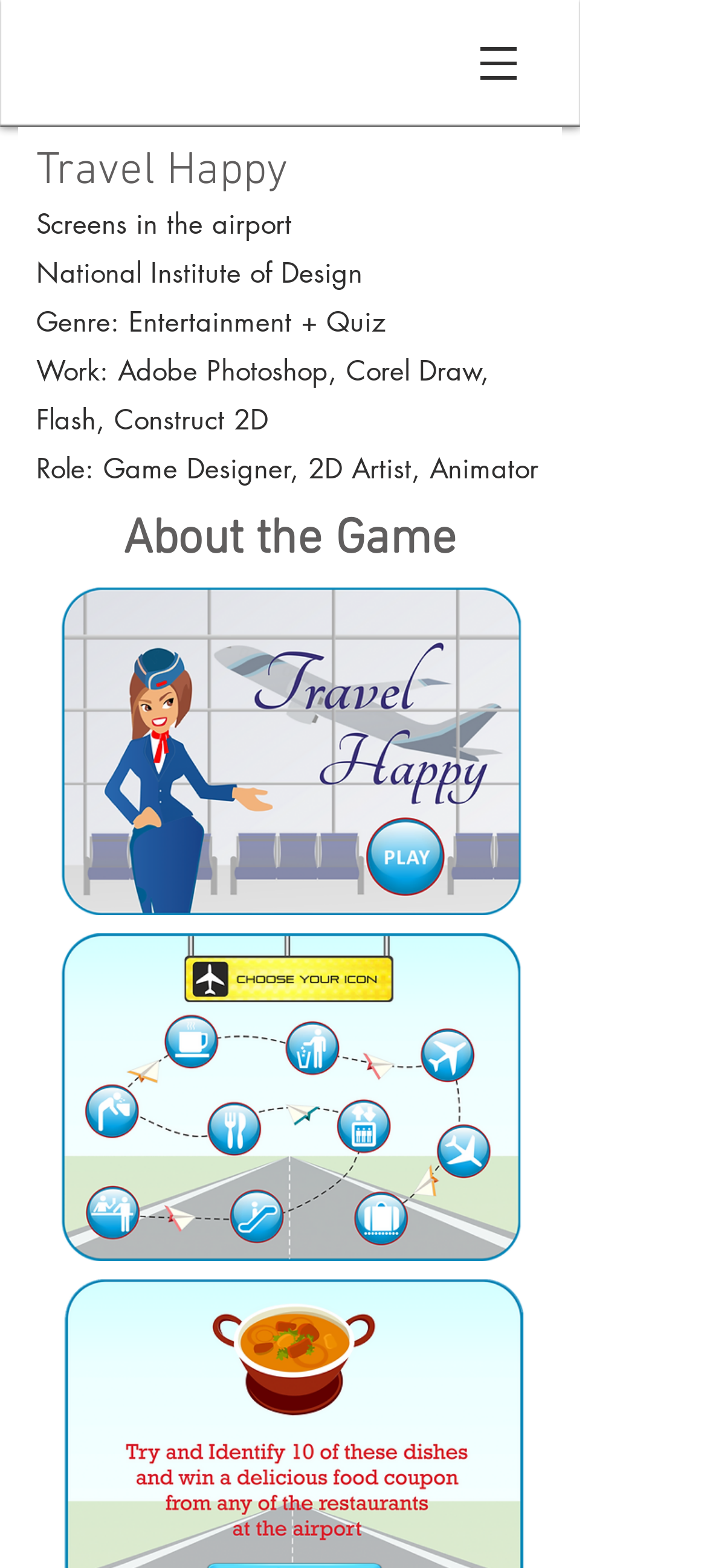Respond to the question below with a concise word or phrase:
What is the name of the institute associated with the project?

National Institute of Design